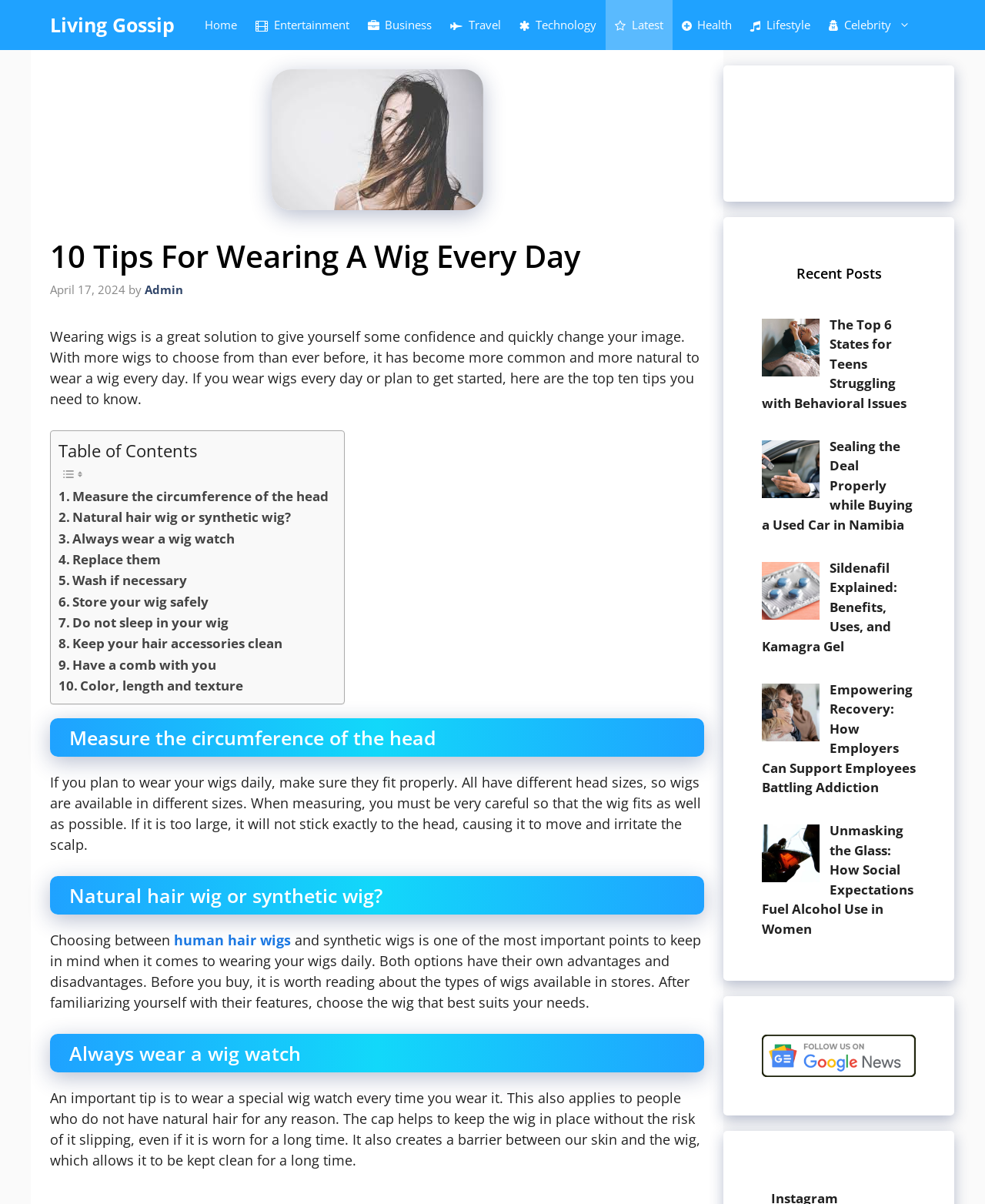What is the principal heading displayed on the webpage?

10 Tips For Wearing A Wig Every Day